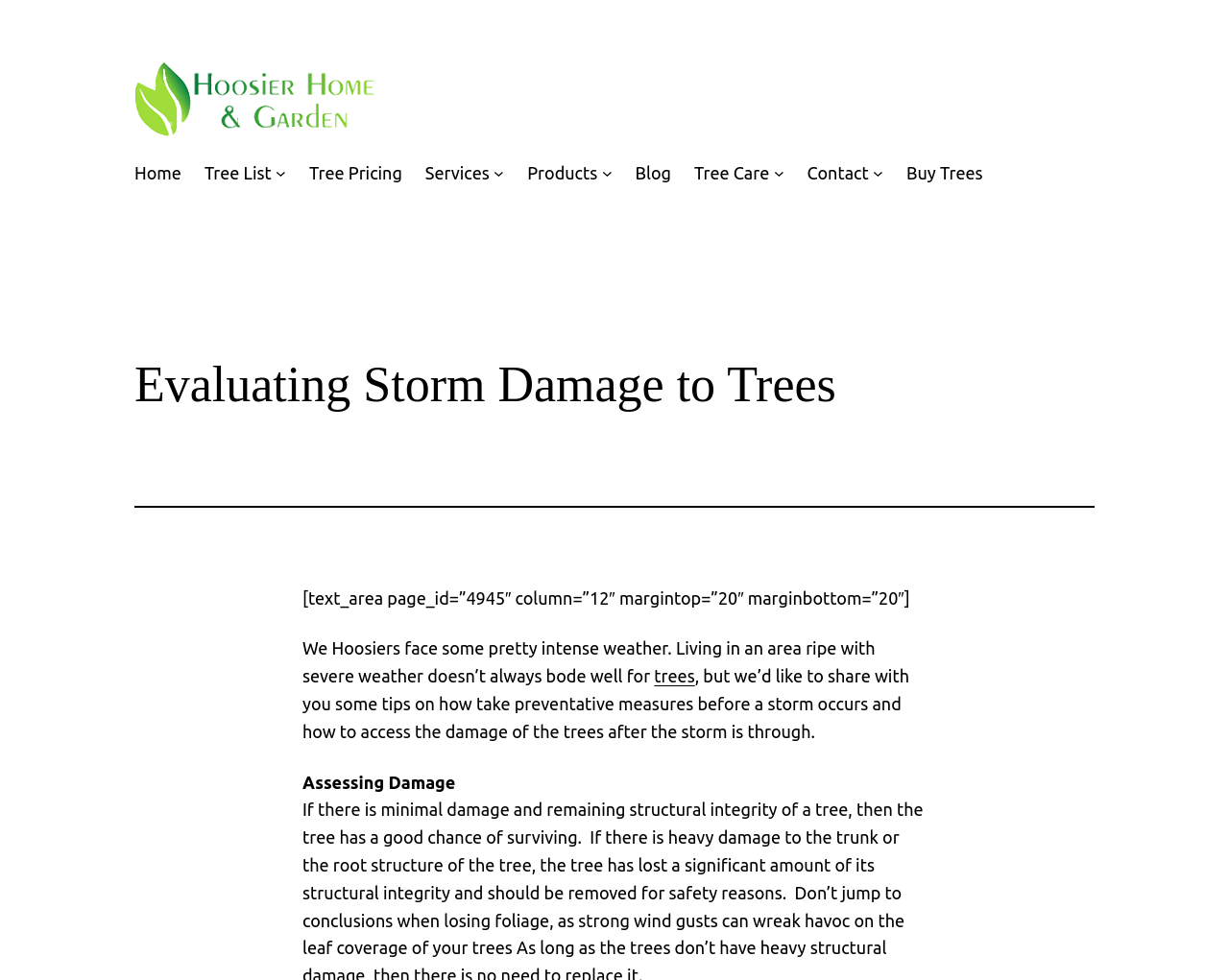Determine the bounding box coordinates of the area to click in order to meet this instruction: "Click the Contact link".

[0.657, 0.163, 0.707, 0.191]